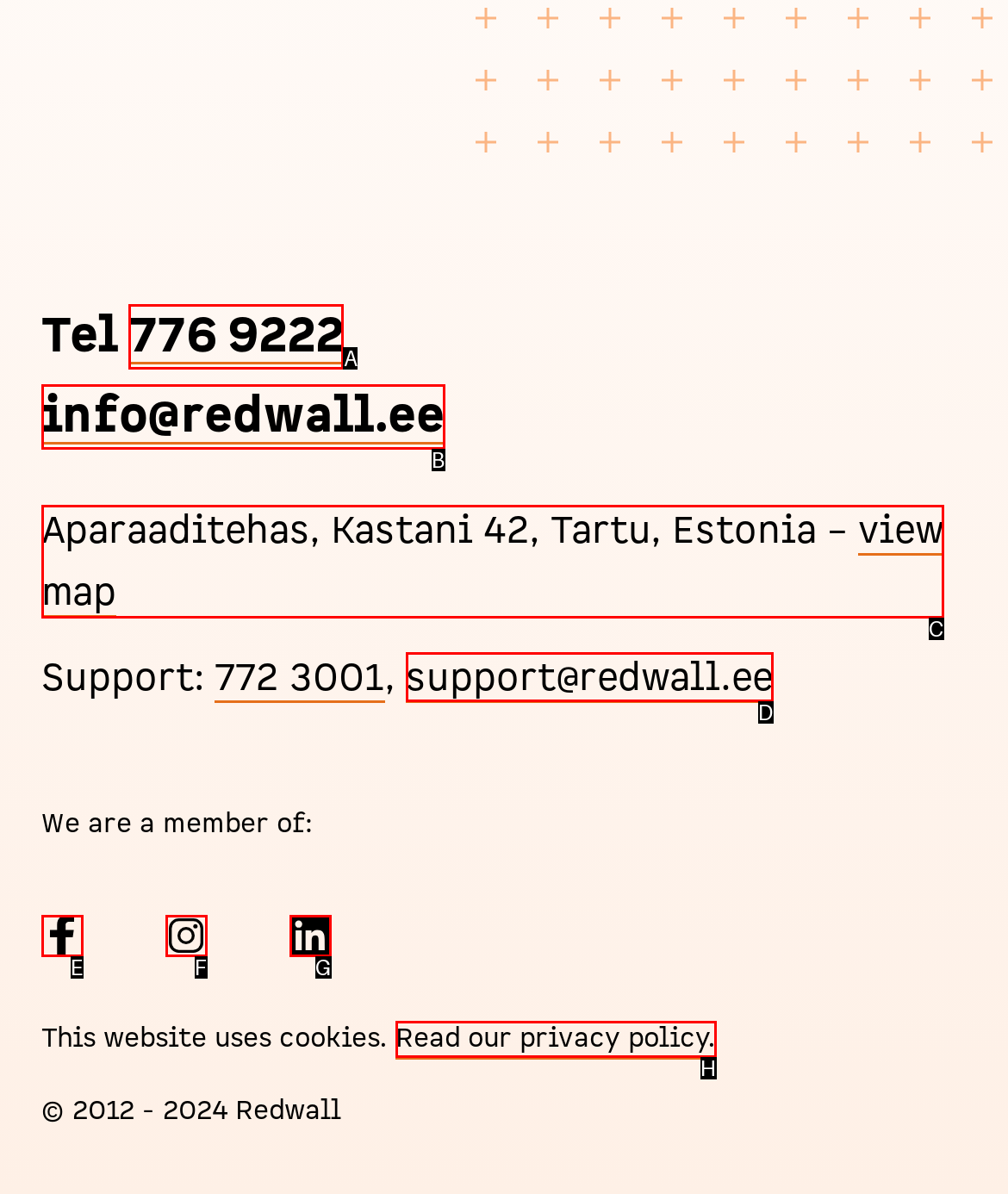Which option should be clicked to complete this task: Call the phone number
Reply with the letter of the correct choice from the given choices.

A